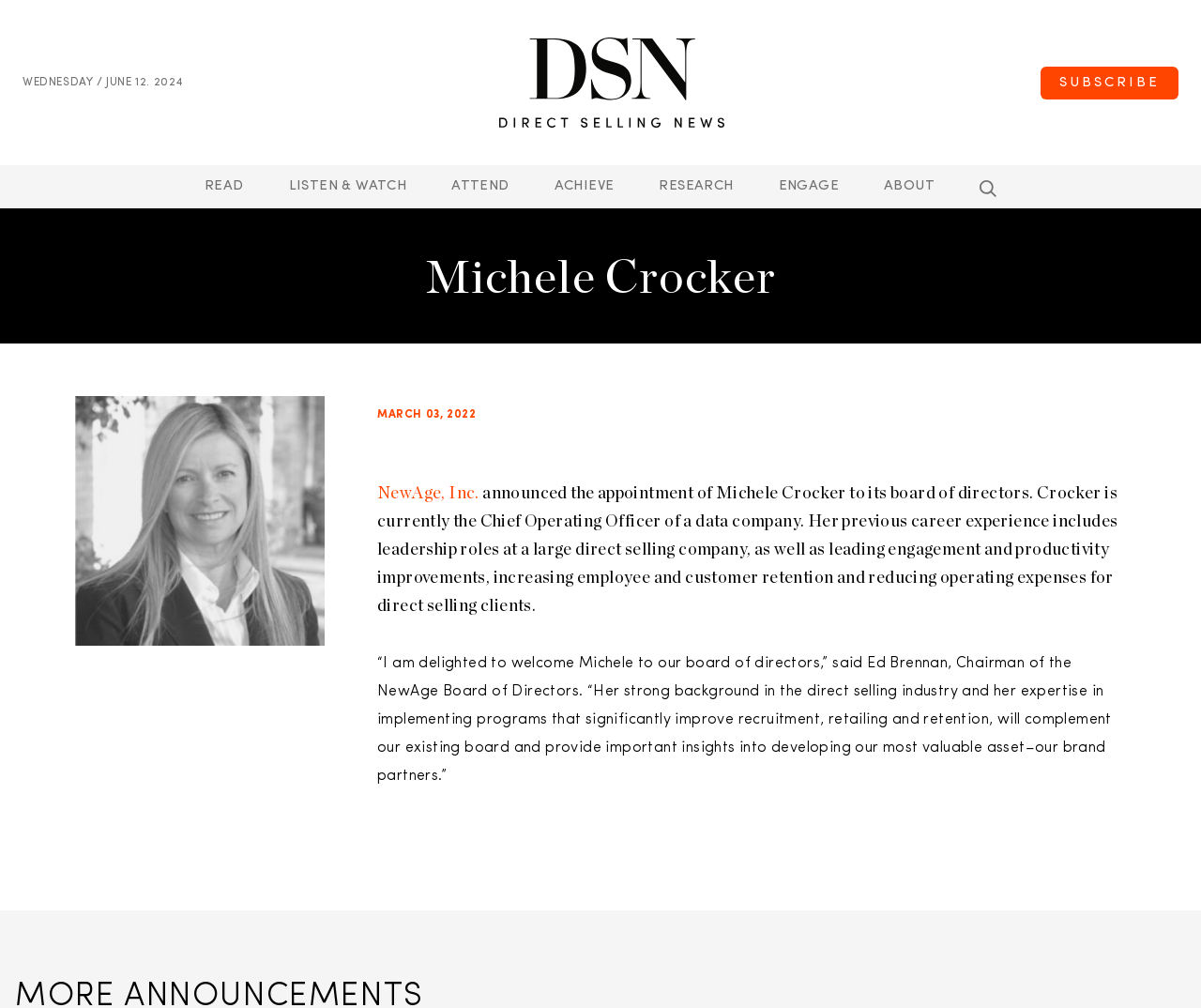Show the bounding box coordinates for the element that needs to be clicked to execute the following instruction: "Search for a topic". Provide the coordinates in the form of four float numbers between 0 and 1, i.e., [left, top, right, bottom].

[0.816, 0.179, 0.83, 0.196]